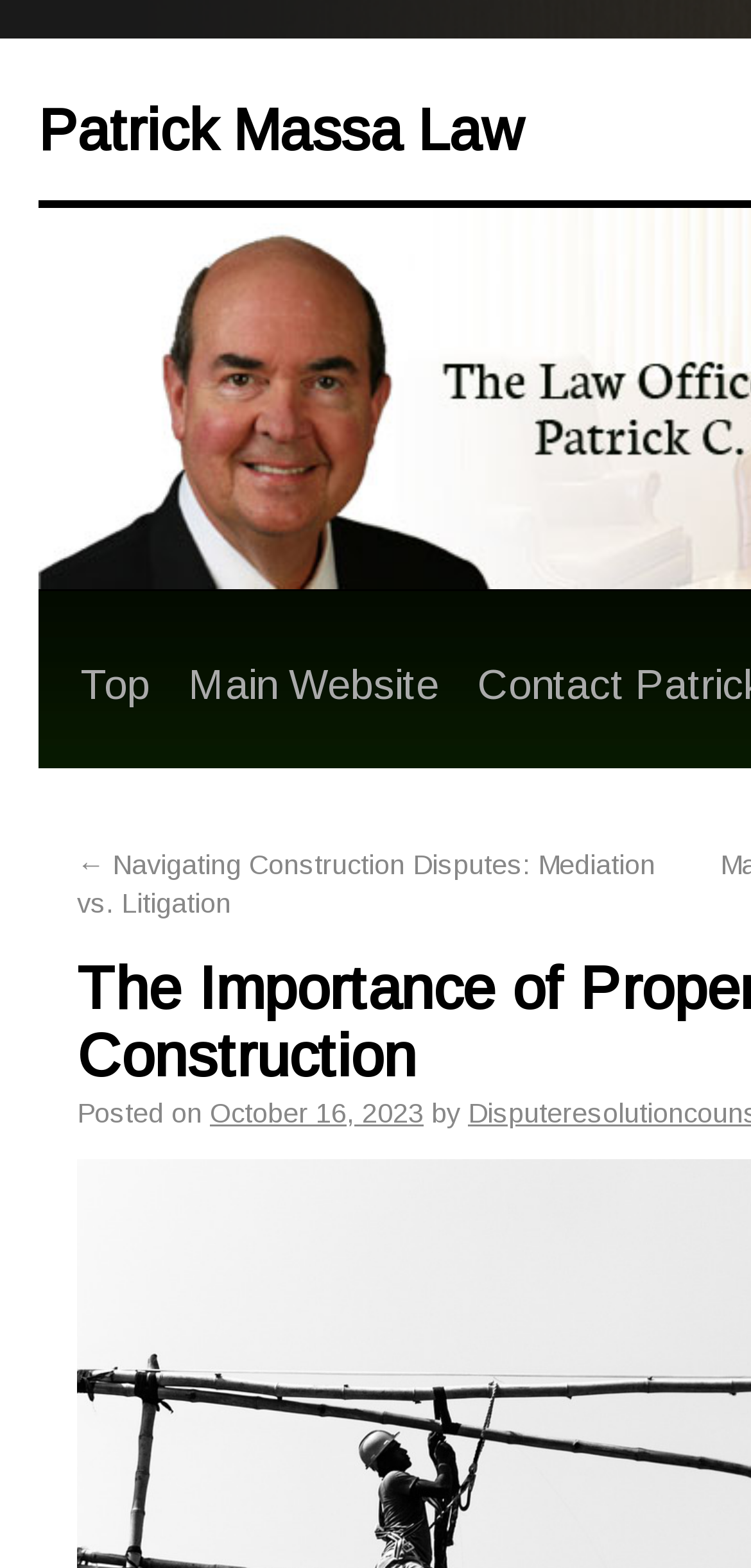Provide a comprehensive description of the webpage.

The webpage is about the importance of proper risk assessment in construction, specifically highlighting the role of risk management in ensuring project safety, quality, and financial success. 

At the top-left corner, there is a link to "Patrick Massa Law". Below this, there are two links, "Top" and "Main Website", positioned side by side. 

Further down, there is a link to a previous article, "Navigating Construction Disputes: Mediation vs. Litigation", located on the left side of the page. Next to this link, there is a static text "Posted on" followed by a link to the date "October 16, 2023". The text "by" is placed to the right of the date.